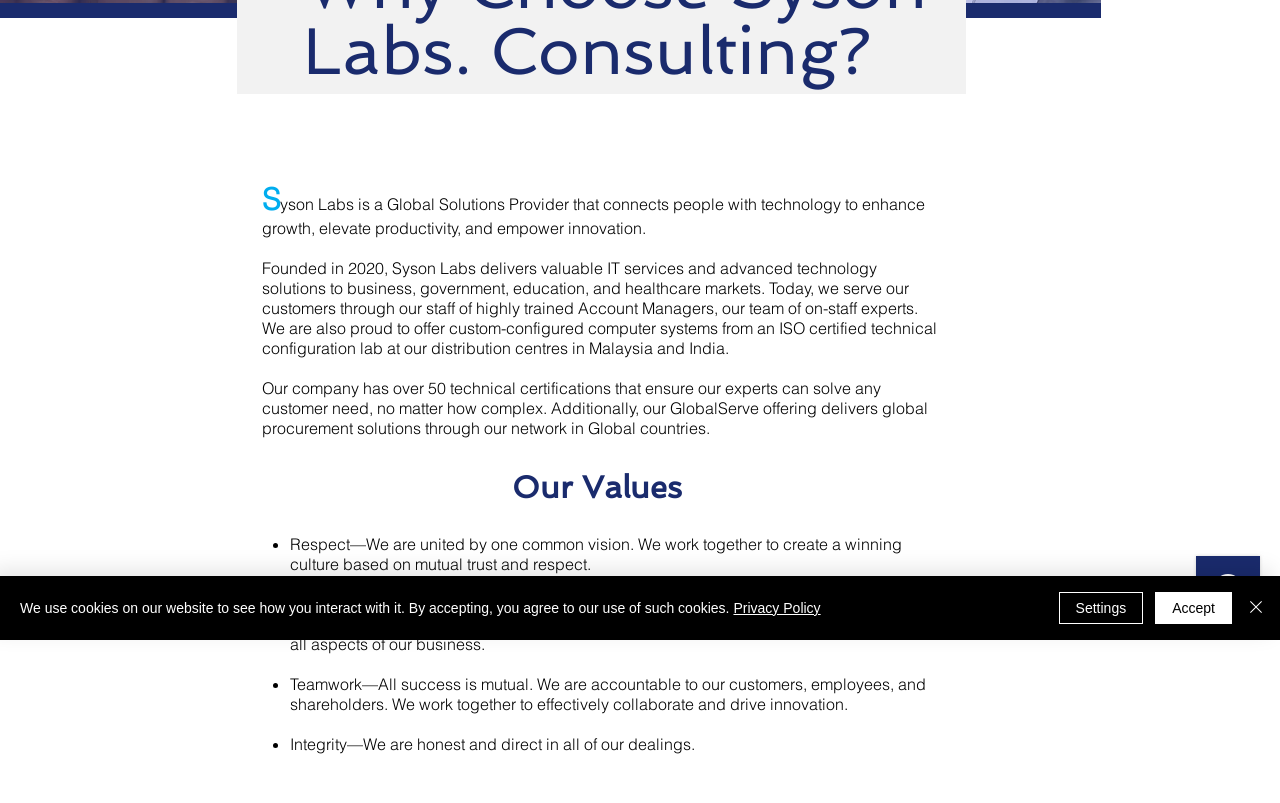Give the bounding box coordinates for the element described as: "Privacy Policy".

[0.573, 0.747, 0.641, 0.767]